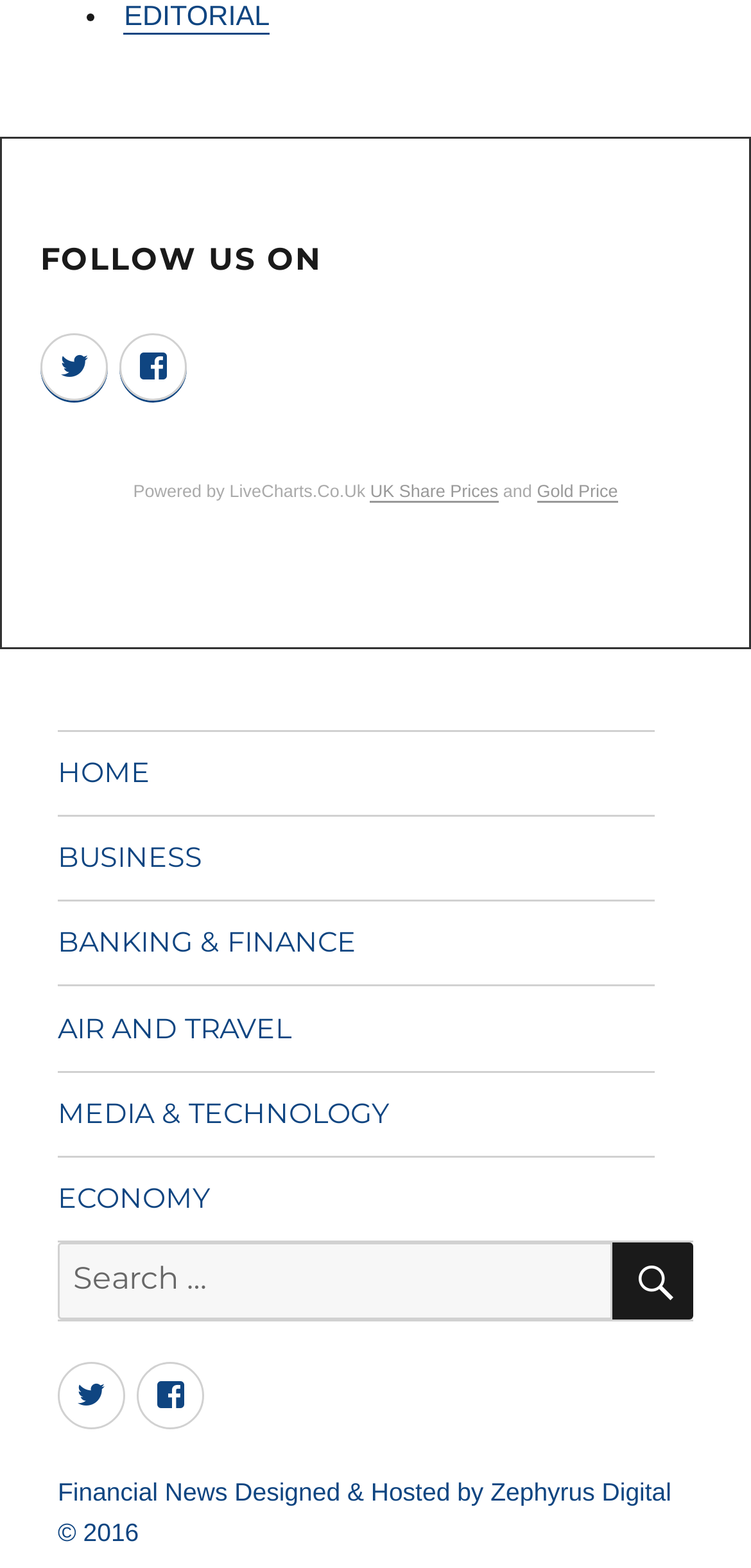Please respond to the question using a single word or phrase:
What is the purpose of the search box?

Search for: